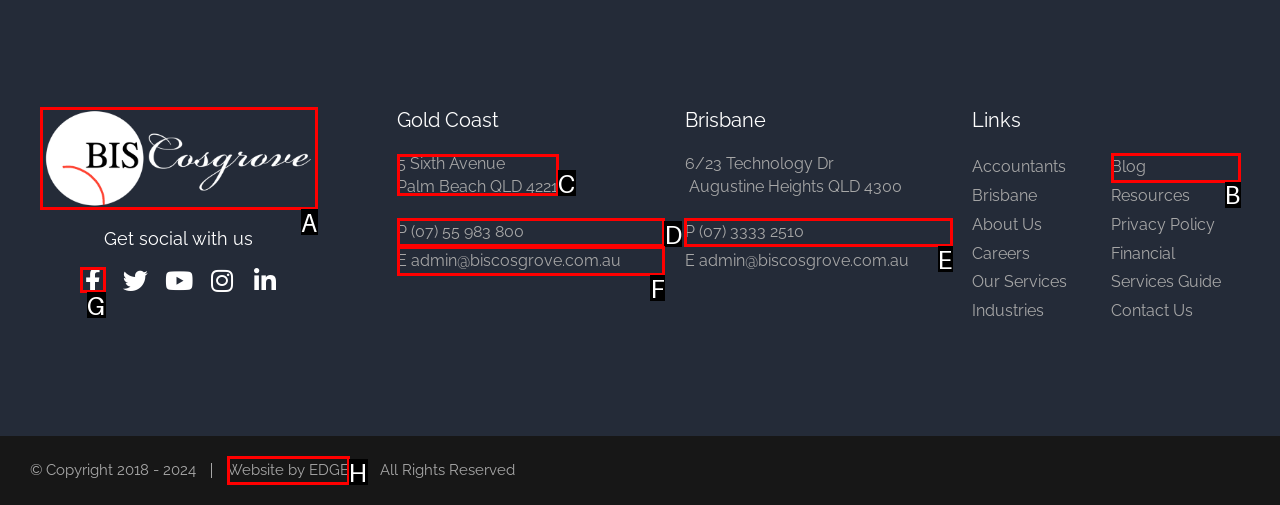Select the option I need to click to accomplish this task: Read the blog
Provide the letter of the selected choice from the given options.

B